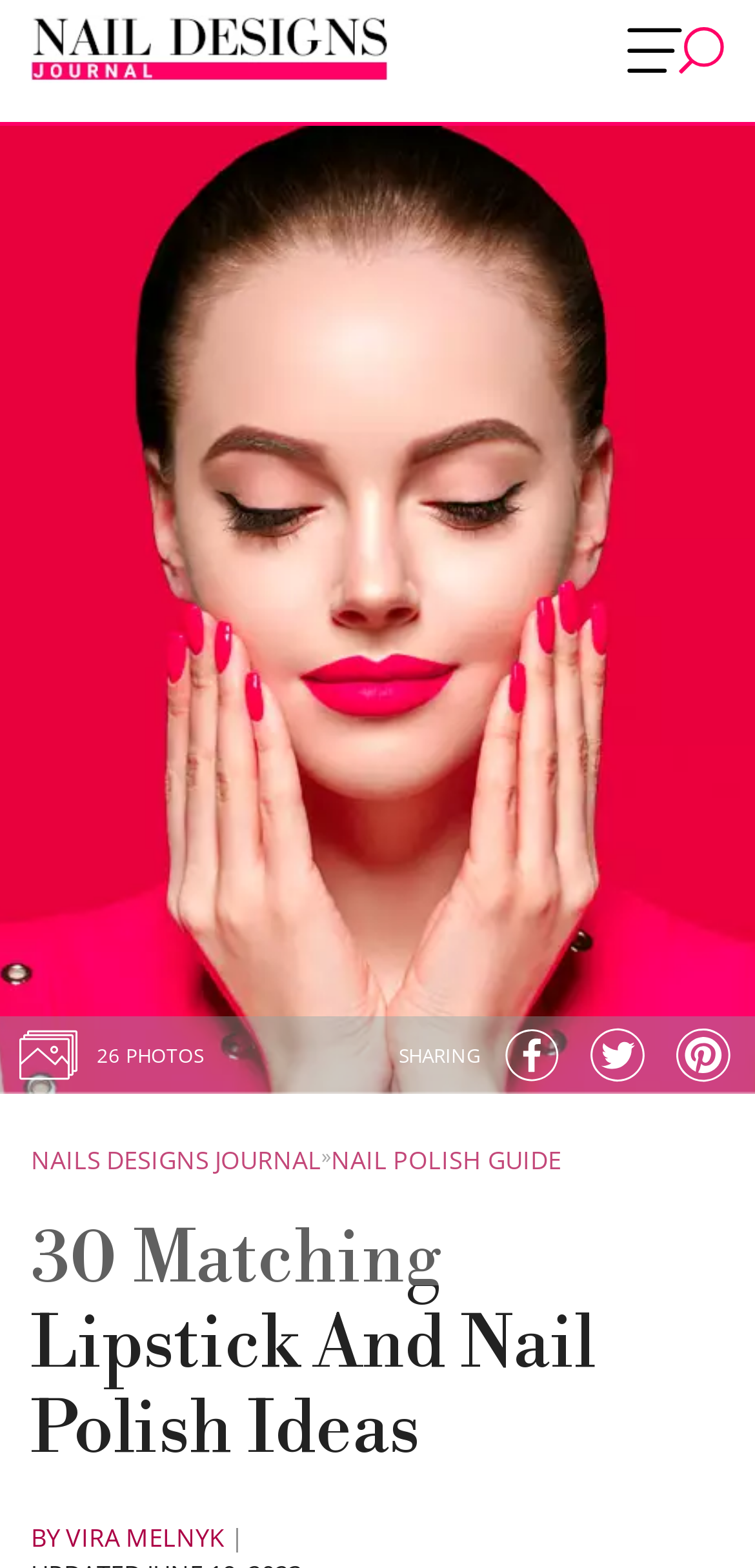Provide a brief response to the question using a single word or phrase: 
How many photos are shared on this webpage?

26